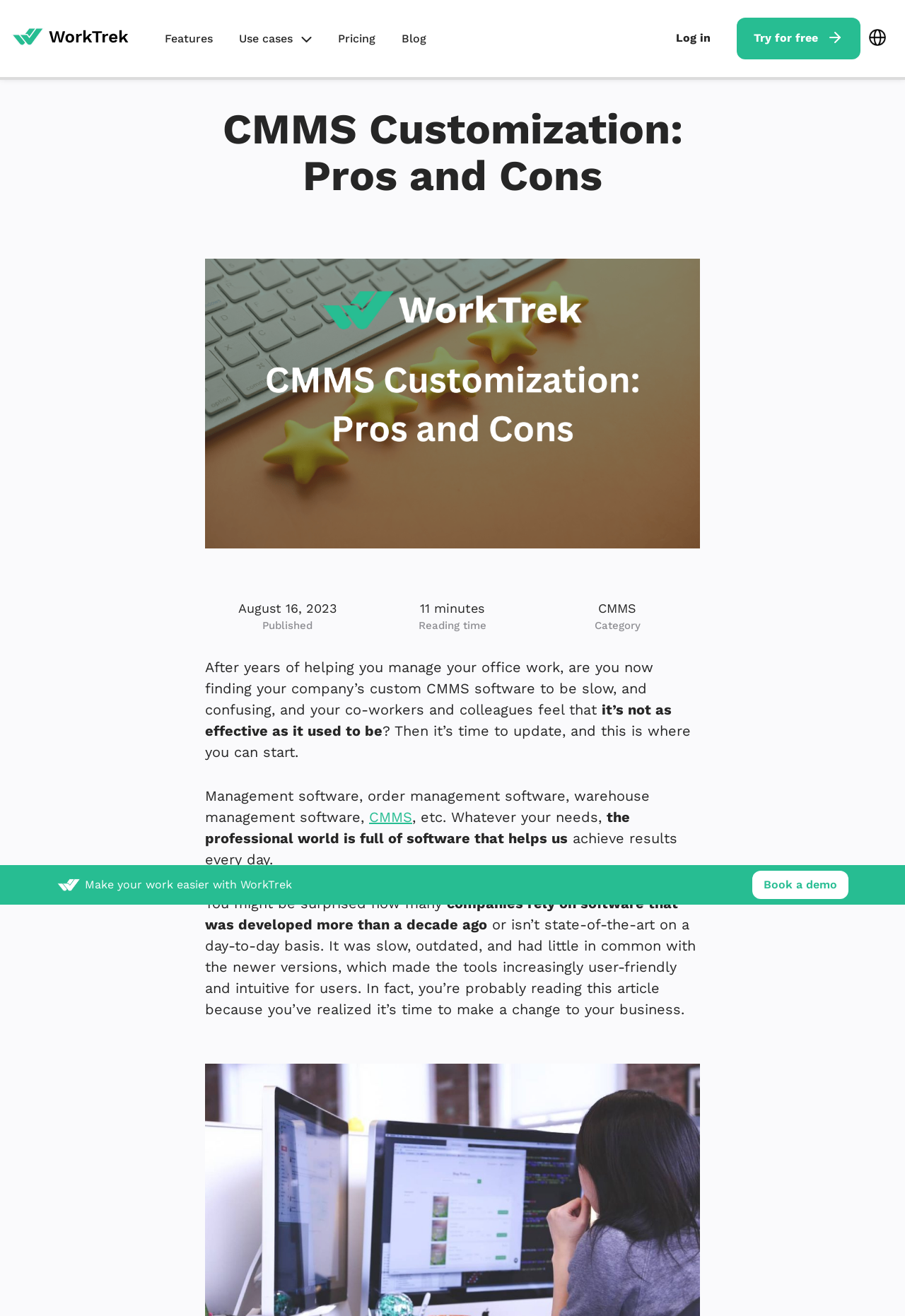Identify the bounding box coordinates for the element you need to click to achieve the following task: "Click the 'Try for free' button". The coordinates must be four float values ranging from 0 to 1, formatted as [left, top, right, bottom].

[0.814, 0.013, 0.951, 0.045]